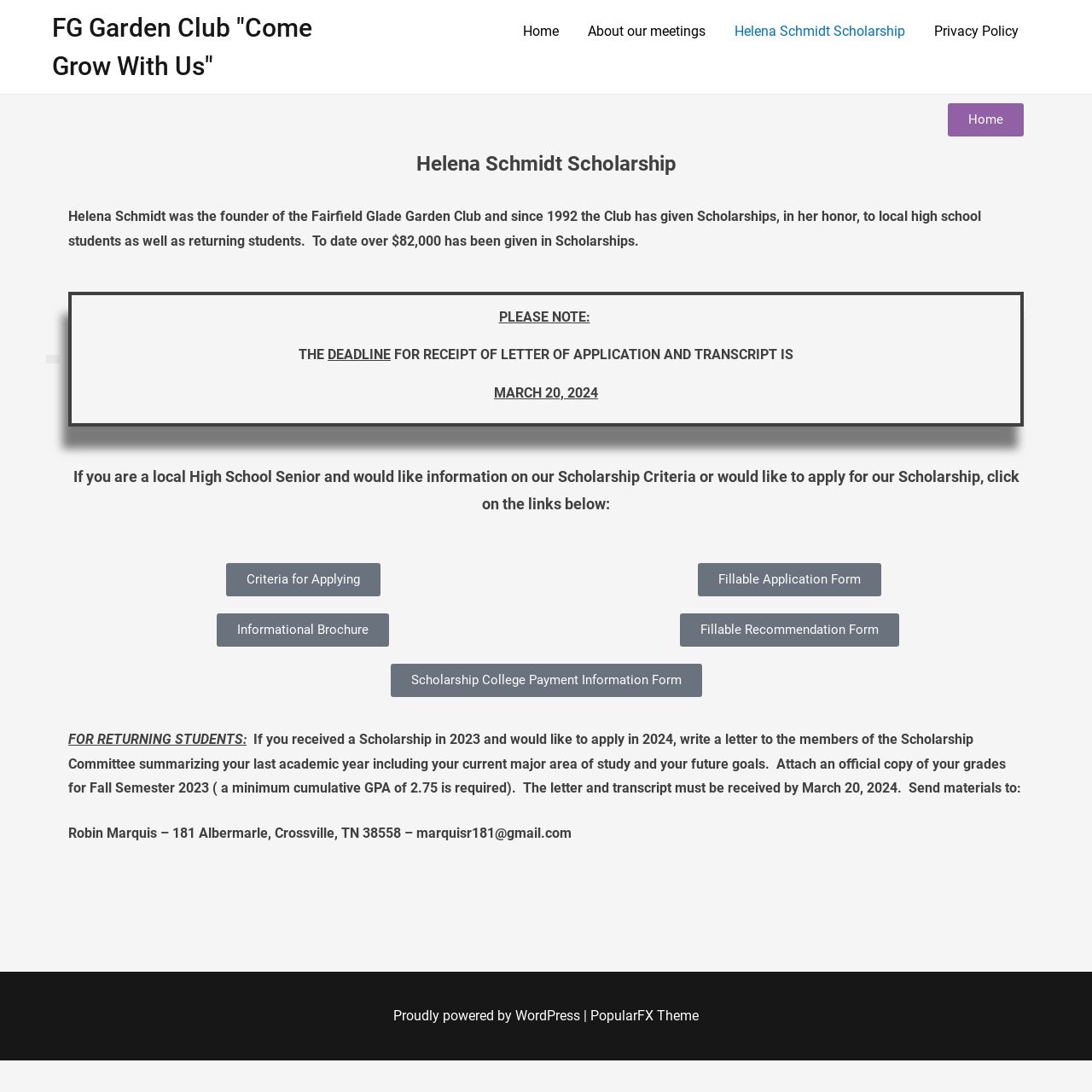What is the deadline for receipt of letter of application and transcript?
Answer the question in as much detail as possible.

The answer can be found in the StaticText elements with the text 'THE DEADLINE FOR RECEIPT OF LETTER OF APPLICATION AND TRANSCRIPT IS' and 'MARCH 20, 2024'.